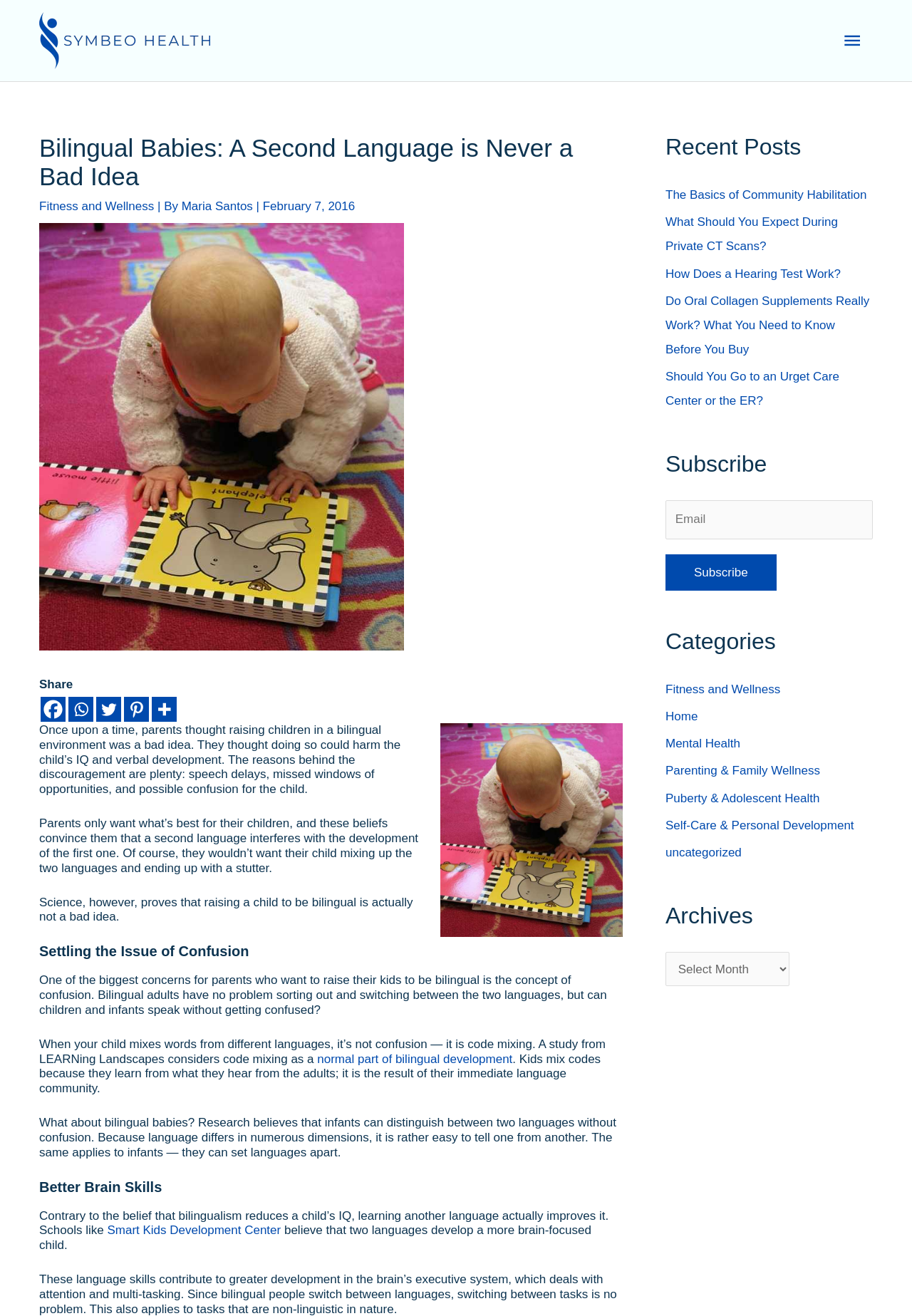Please answer the following question using a single word or phrase: 
What is the name of the logo at the top left?

Symbeo Health Logo